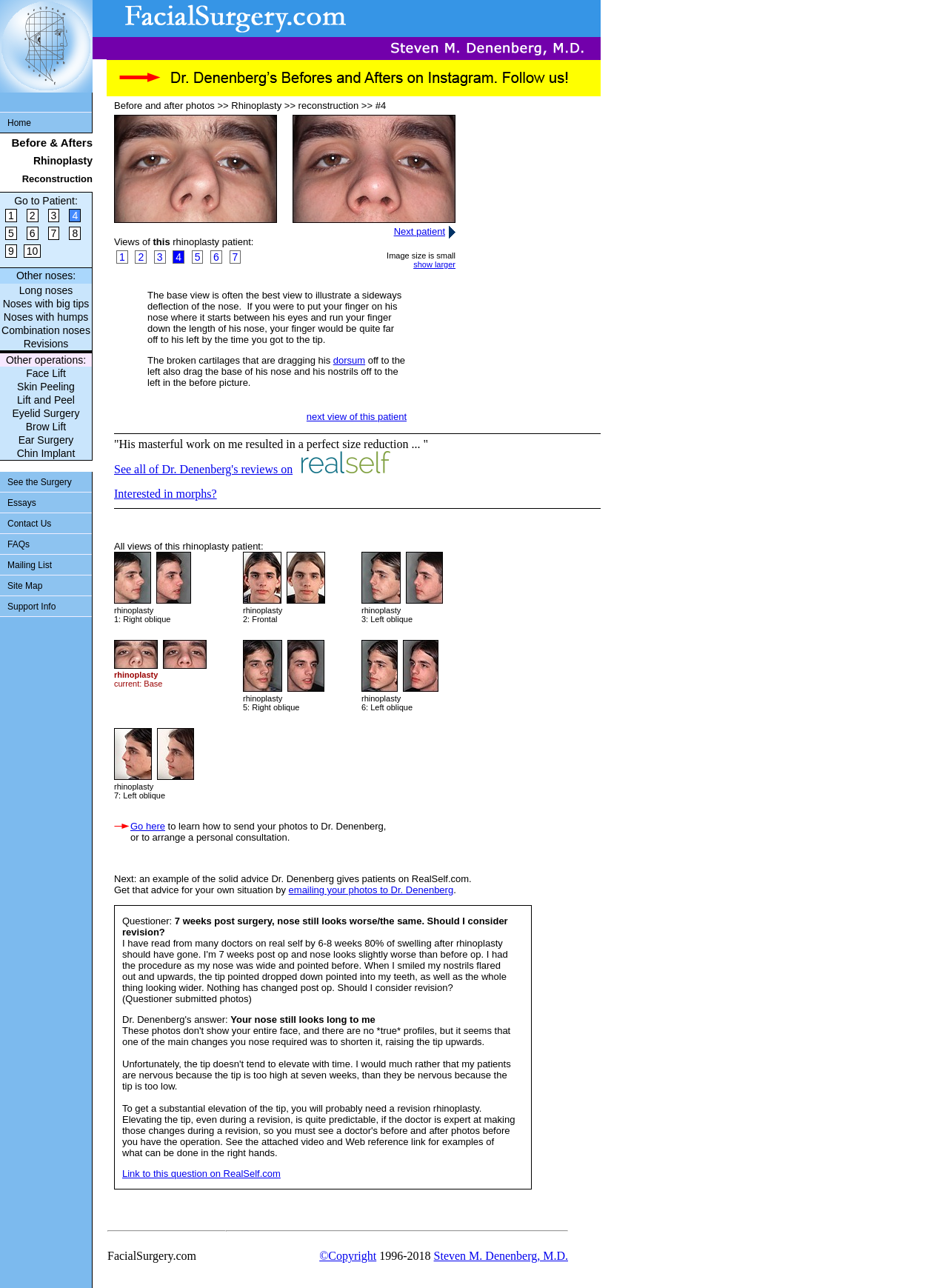Detail the various sections and features of the webpage.

This webpage is about Dr. Steven Denenberg's facial plastic surgery, specifically showcasing before and after photos of rhinoplasty patients. The page is divided into two main sections. On the left side, there is a navigation menu with links to different sections of the website, including "Home", "Before & Afters", "Rhinoplasty", "Reconstruction", and other facial surgery procedures. Below the navigation menu, there are links to specific patient cases, numbered from 1 to 10.

On the right side, there is a detailed description of a specific rhinoplasty patient, including before and after photos. The text describes the patient's nose, including the sideways deflection and the broken cartilages that are dragging the dorsum off to the left. There are also links to view the patient's photos from different angles, numbered from 1 to 7. Additionally, there is a link to view the next patient's photos.

At the top of the page, there is a header section with the website's logo, "FacialSurgery.com", and a link to Dr. Denenberg's articles on Medium.com. There are also several images scattered throughout the page, including a small image of Dr. Denenberg and a logo for FacialSurgery.com. Overall, the webpage is focused on showcasing Dr. Denenberg's expertise in facial plastic surgery, particularly rhinoplasty, and providing a detailed look at the before and after results of his patients.